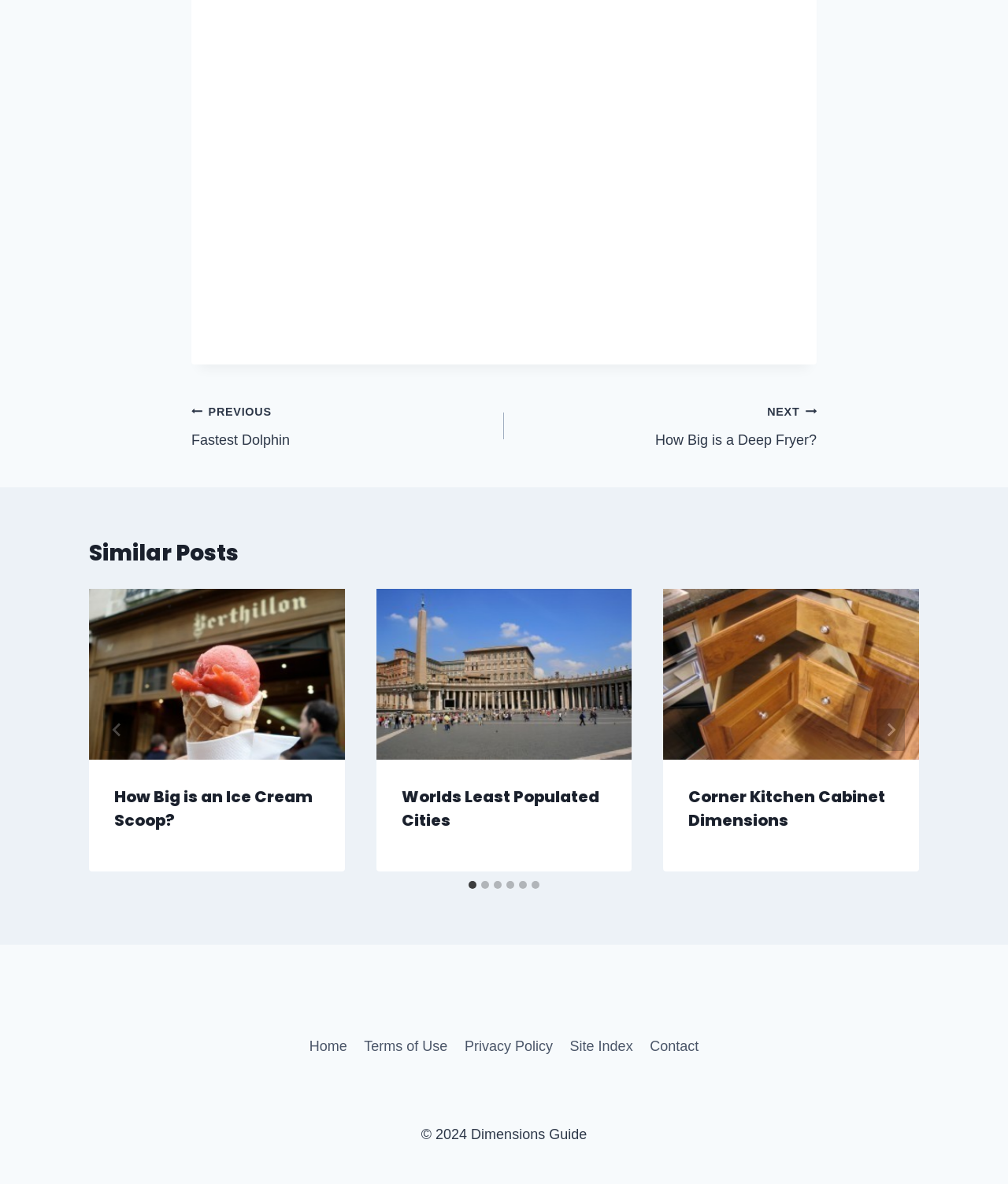Please find the bounding box for the UI element described by: "Corner Kitchen Cabinet Dimensions".

[0.683, 0.663, 0.878, 0.702]